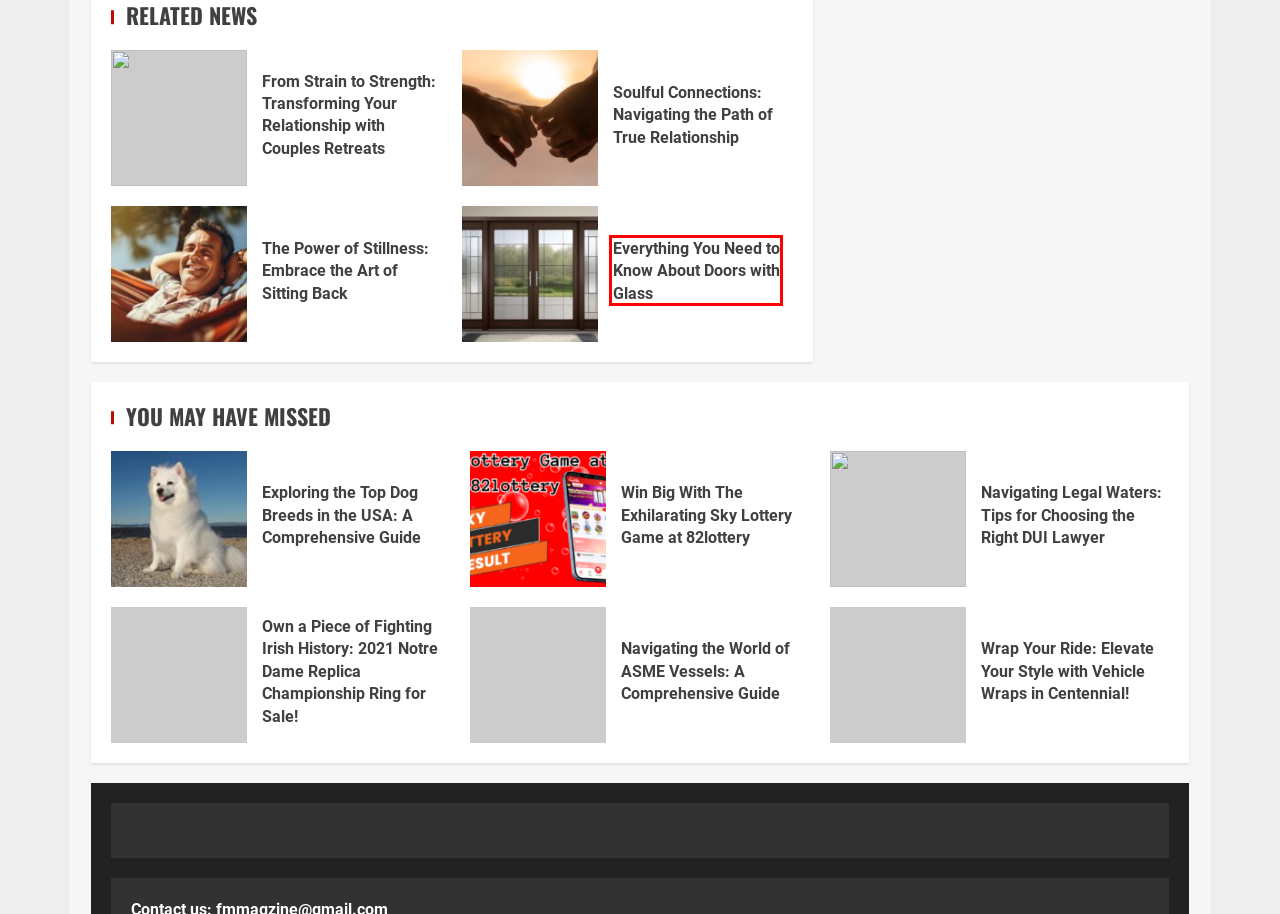You are presented with a screenshot of a webpage containing a red bounding box around a particular UI element. Select the best webpage description that matches the new webpage after clicking the element within the bounding box. Here are the candidates:
A. Couples Retreats | Colorado Marriage Retreats
B. August, 2022 - Trendvin
C. Everything You Need to Know About Doors with Glass - Trendvin
D. Europe’s Most Breathtaking Natural Wonders and How to Experience Them - Trendvin
E. The Power of Stillness: Embrace the Art of Sitting Back - Trendvin
F. Wrap Your Ride: Elevate Your Style with Vehicle Wraps in Centennial!
G. Soulful Connections: Navigating the Path of True Relationship - Trendvin
H. Corporate Video Production Services Toronto | Origin Films

C